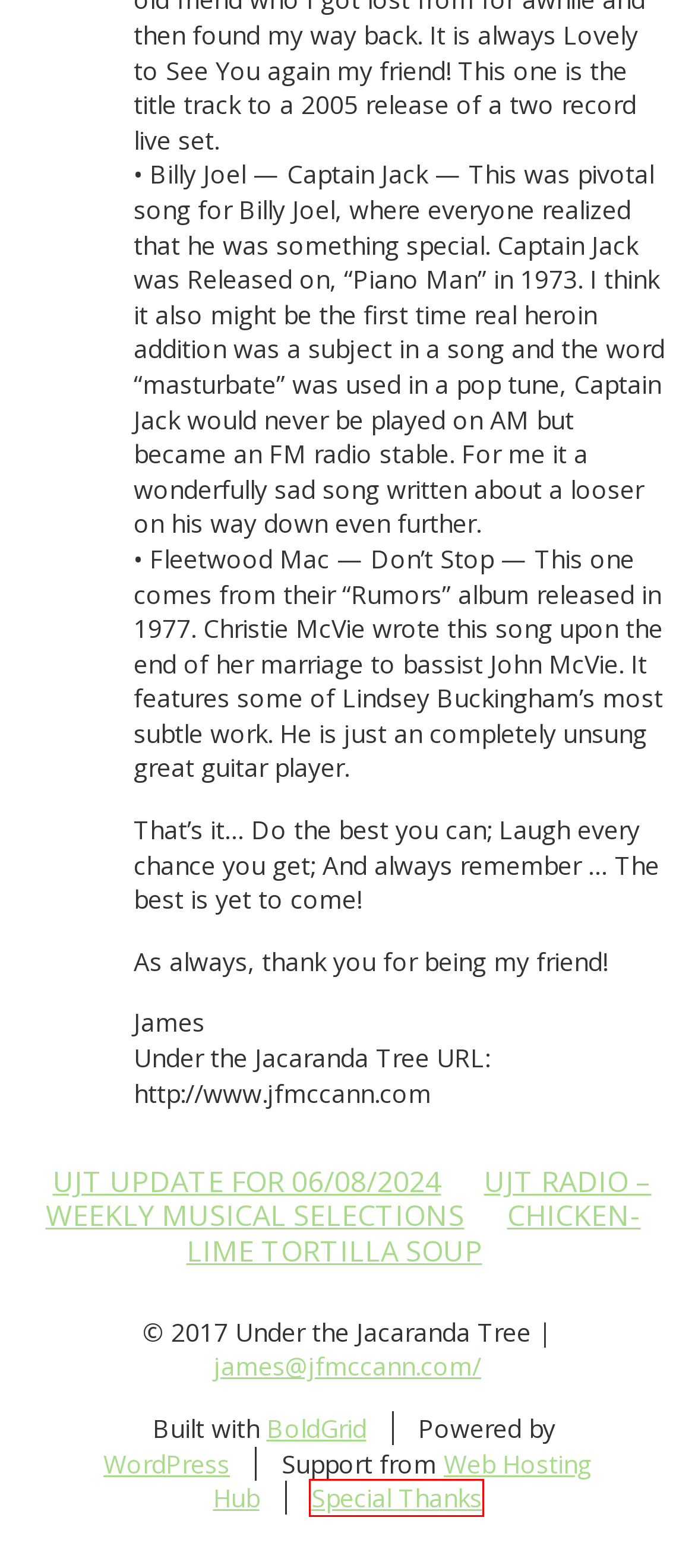Analyze the screenshot of a webpage featuring a red rectangle around an element. Pick the description that best fits the new webpage after interacting with the element inside the red bounding box. Here are the candidates:
A. Blog Tool, Publishing Platform, and CMS – WordPress.org
B. Attribution | Under the Jacaranda Tree
C. Chicken-Lime Tortilla Soup | Under the Jacaranda Tree
D. UJT Radio – Weekly Musical Selections | Under the Jacaranda Tree
E. UJT Update for 06/08/2024 | Under the Jacaranda Tree
F. Build a Better Website and Grow Your Business | BoldGrid
G. Best Website Hosting Services | Web Hosting Hub
H. Words, Books and Such | Under the Jacaranda Tree

B